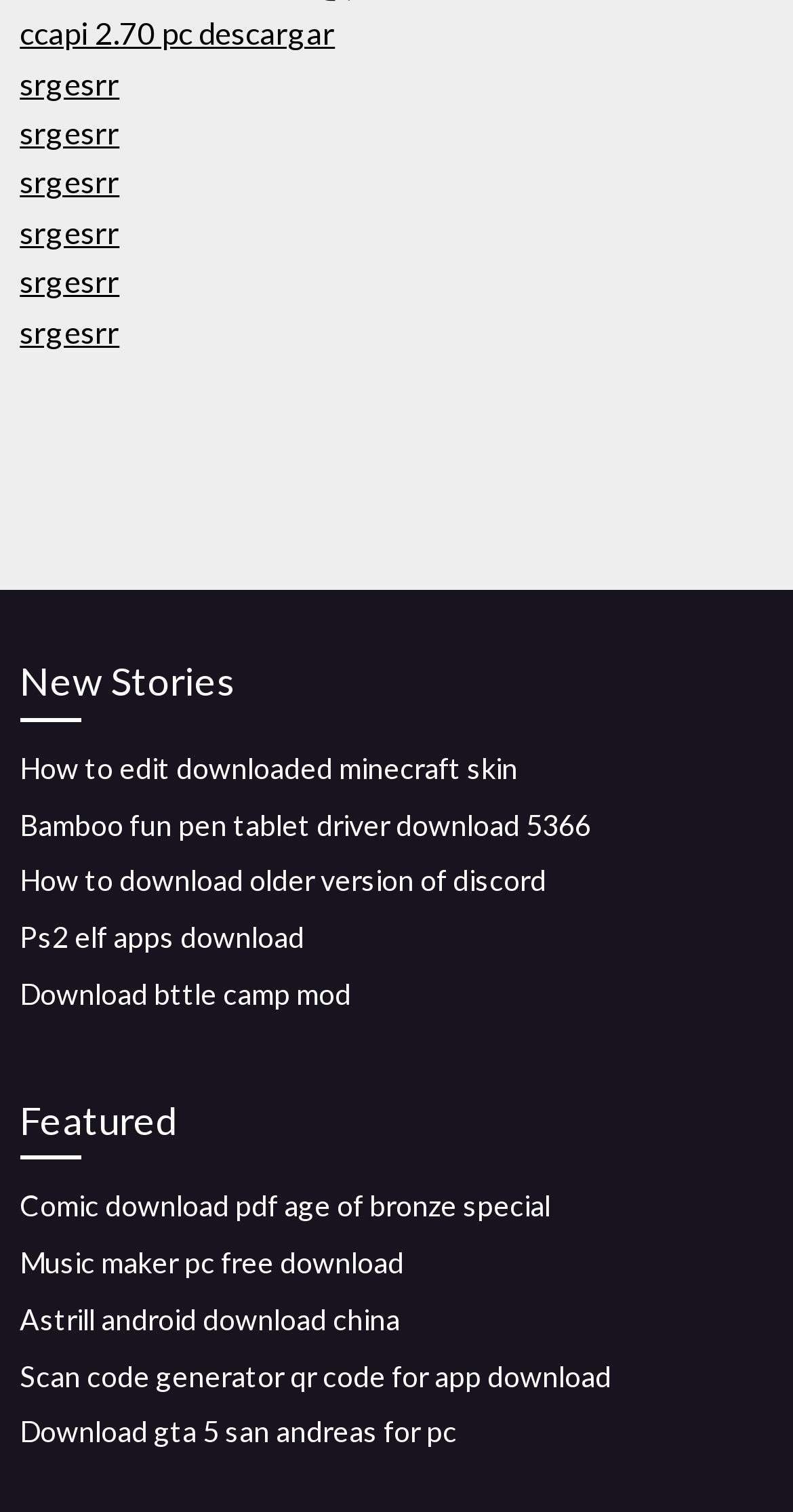Find the bounding box coordinates of the element you need to click on to perform this action: 'get astrill android download china'. The coordinates should be represented by four float values between 0 and 1, in the format [left, top, right, bottom].

[0.025, 0.861, 0.504, 0.884]